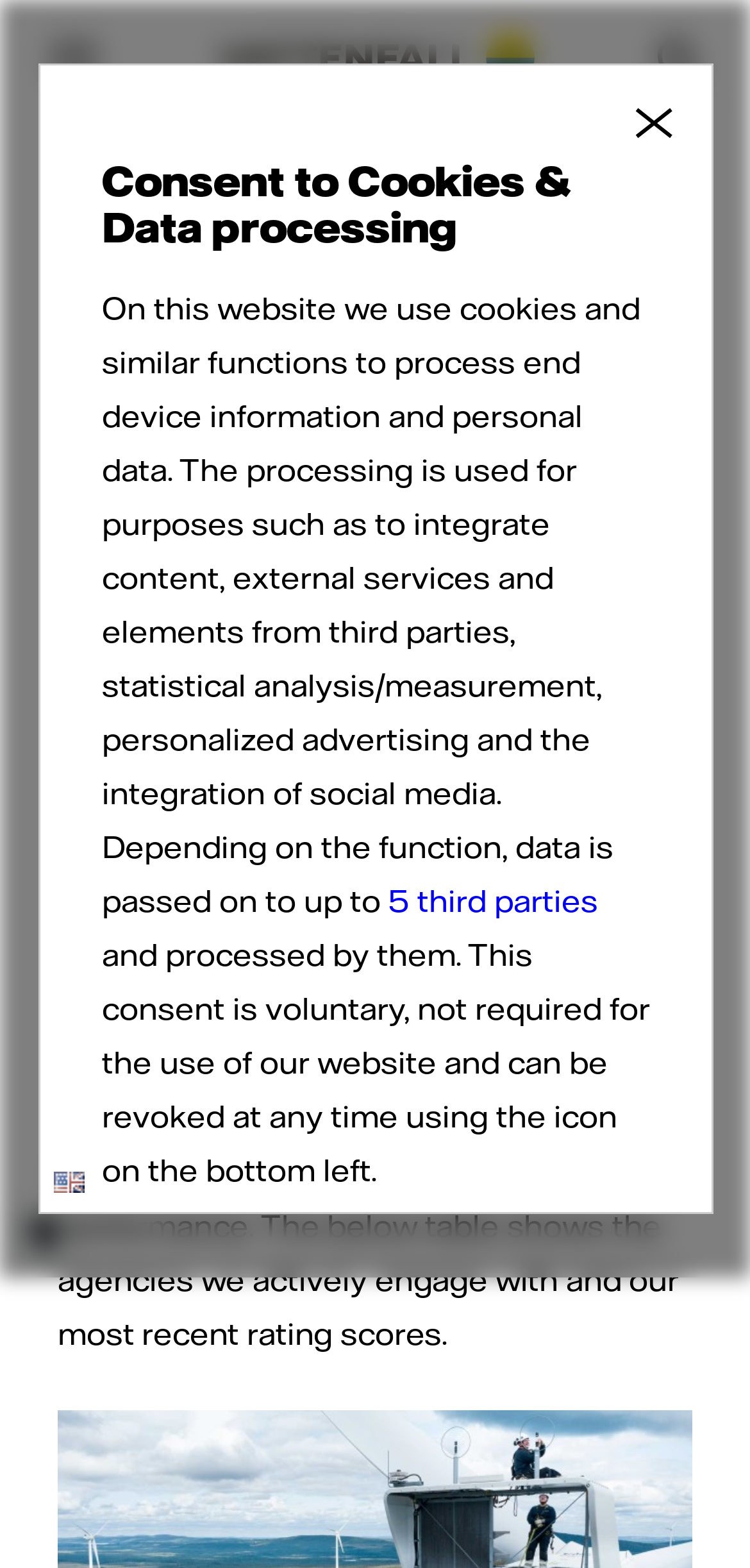Please provide the bounding box coordinates for the element that needs to be clicked to perform the instruction: "Click the language button". The coordinates must consist of four float numbers between 0 and 1, formatted as [left, top, right, bottom].

[0.062, 0.738, 0.123, 0.769]